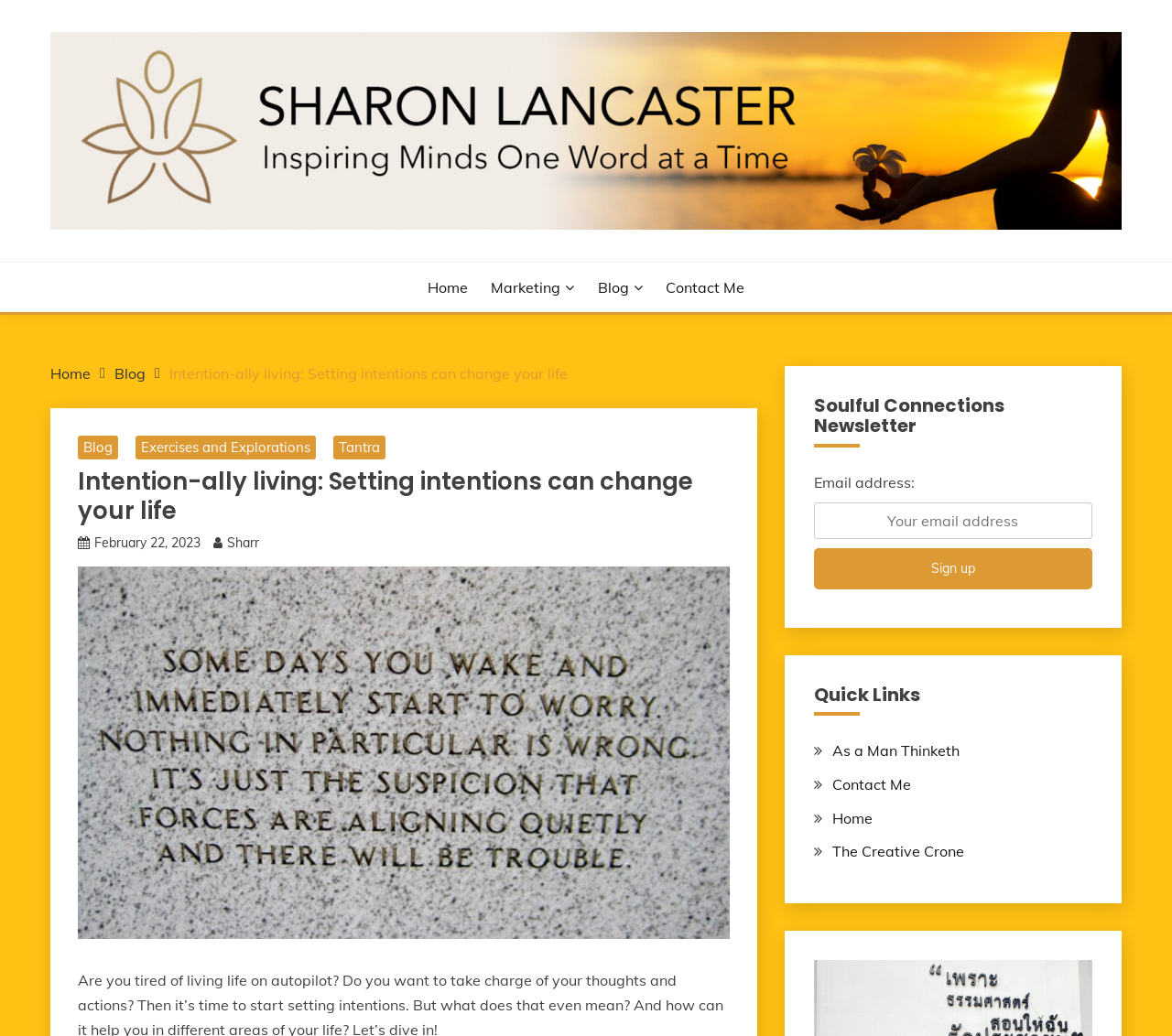Determine the bounding box coordinates of the UI element described below. Use the format (top-left x, top-left y, bottom-right x, bottom-right y) with floating point numbers between 0 and 1: Contact Me

[0.568, 0.266, 0.635, 0.288]